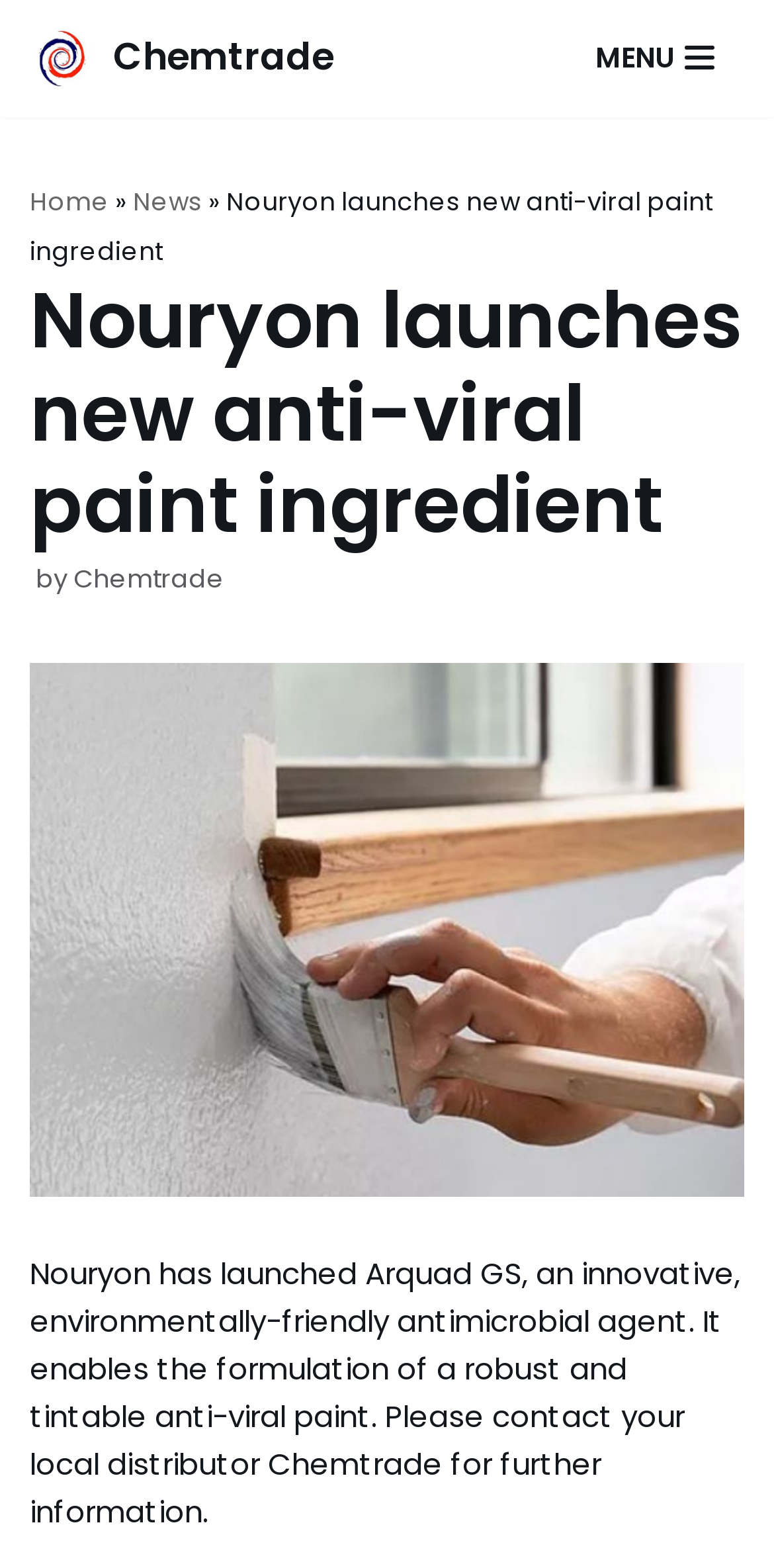Generate a comprehensive description of the contents of the webpage.

The webpage is about Nouryon's new anti-viral paint ingredient, Arquad GS, which is distributed by Chemtrade. At the top left corner, there is a link to skip to the content. Next to it, on the top left, is the Chemtrade logo, accompanied by a link to Chemtrade. On the top right, there is a navigation menu button with the text "MENU". 

When the navigation menu is opened, it displays several links, including "Home", "News", and a link to the current page with the title "Nouryon launches new anti-viral paint ingredient". Below the navigation menu, there is a heading with the same title, followed by the text "by Chemtrade". 

Below the heading, there is a large image of the anti-viral paint ingredient, taking up most of the width of the page. Underneath the image, there is a paragraph of text describing Arquad GS, its features, and how to contact Chemtrade for further information.